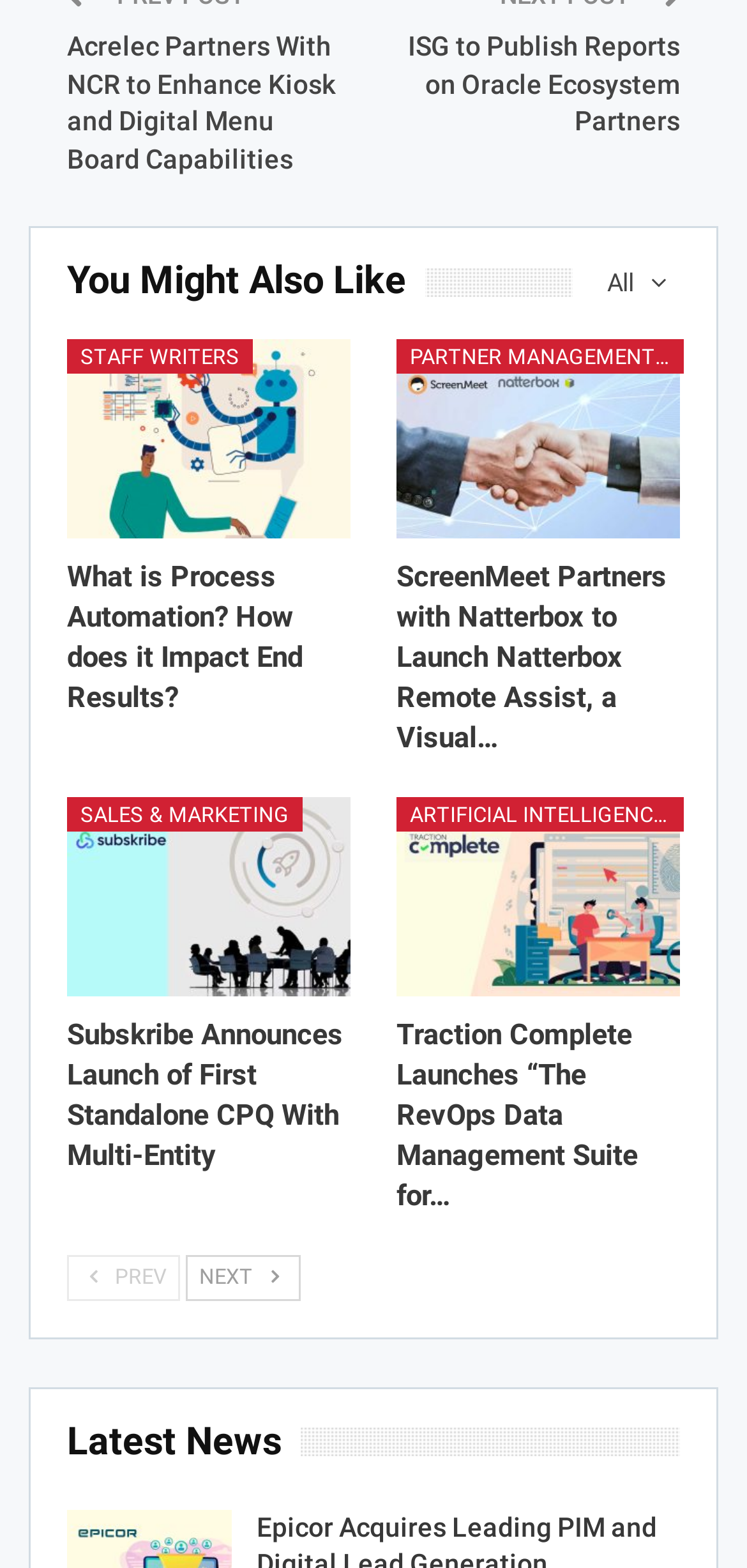Provide the bounding box coordinates of the section that needs to be clicked to accomplish the following instruction: "Go to the next page."

[0.249, 0.8, 0.403, 0.829]